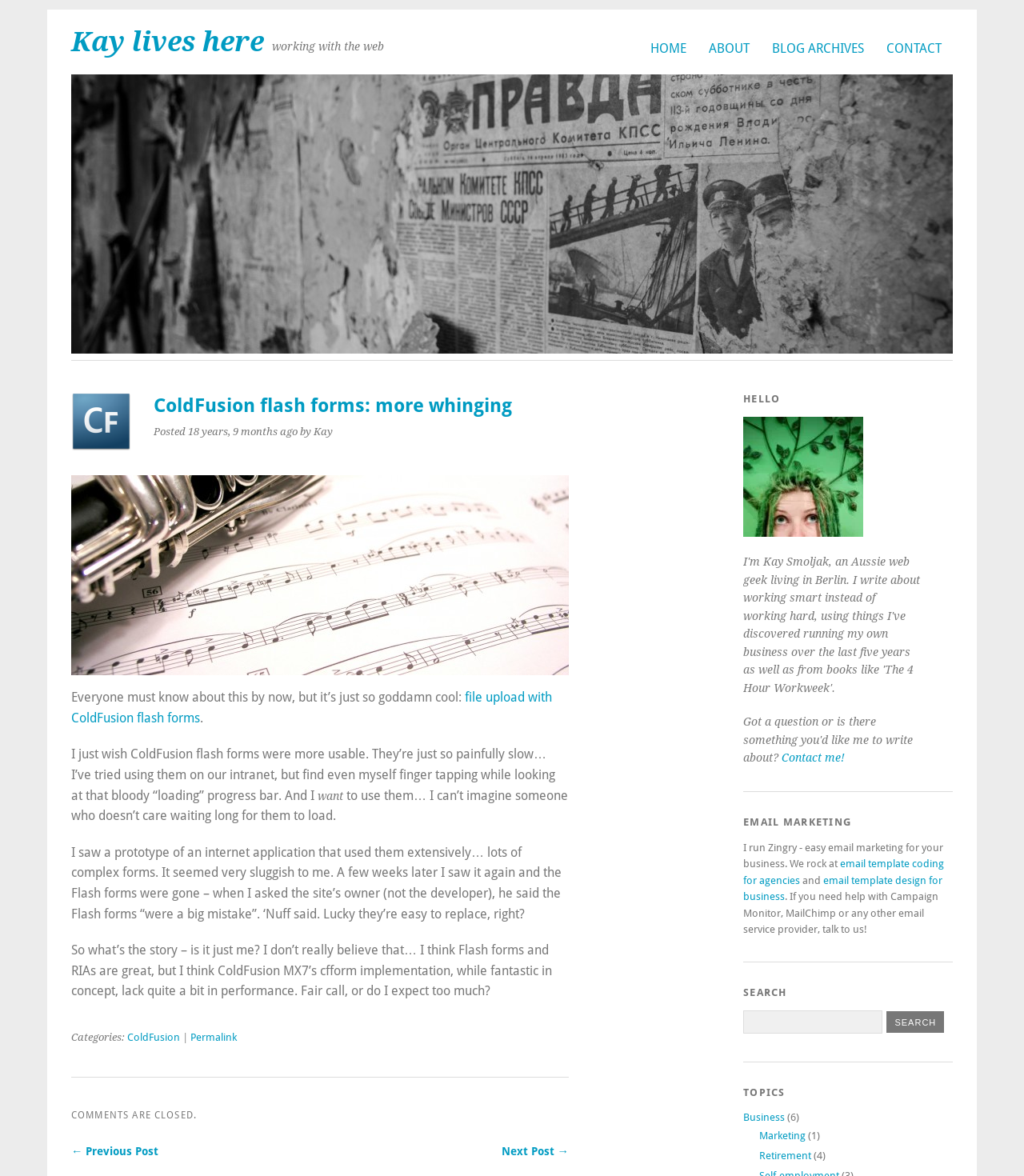Specify the bounding box coordinates for the region that must be clicked to perform the given instruction: "read about the author".

[0.07, 0.022, 0.258, 0.05]